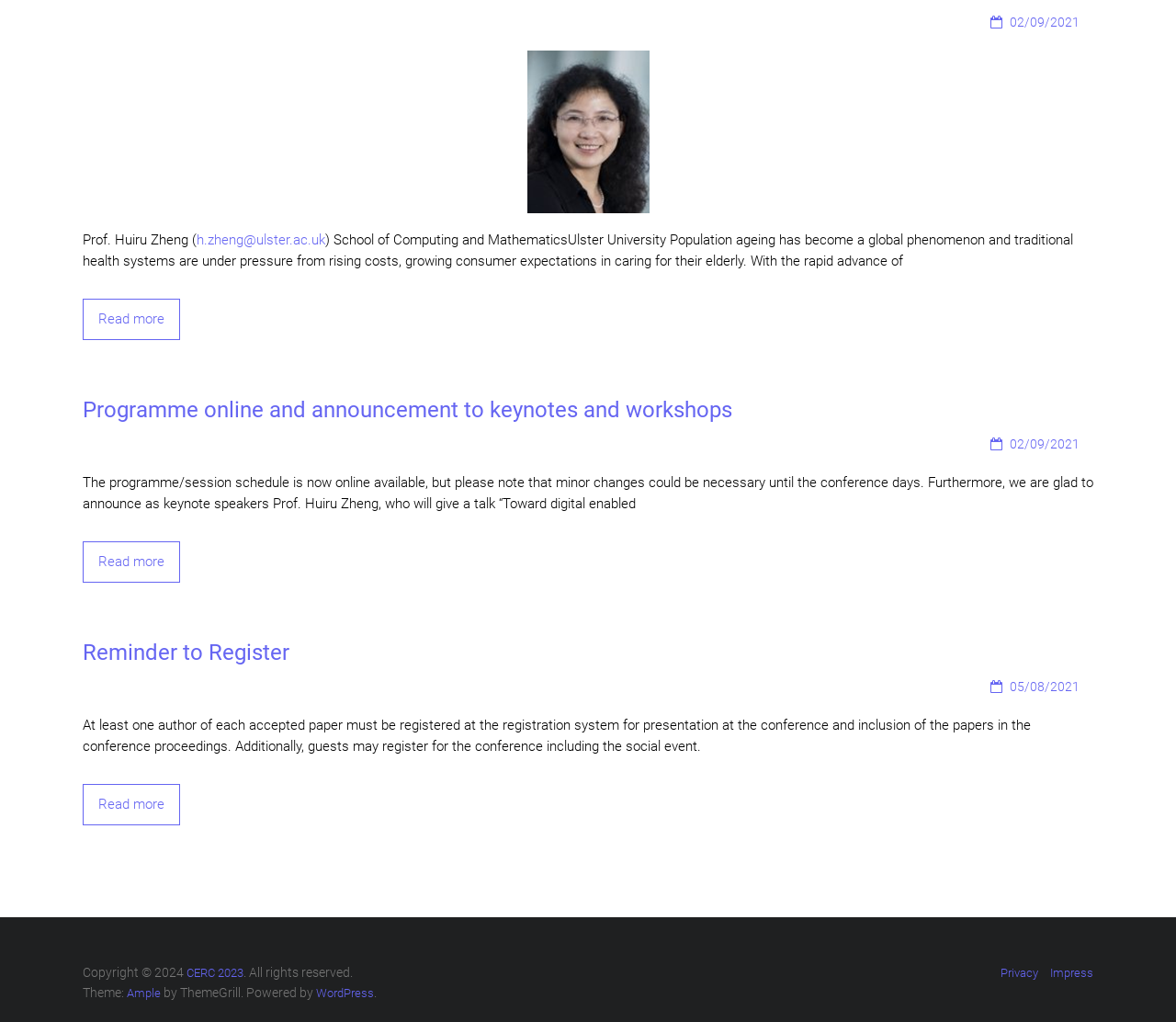Given the webpage screenshot and the description, determine the bounding box coordinates (top-left x, top-left y, bottom-right x, bottom-right y) that define the location of the UI element matching this description: CERC 2023

[0.159, 0.945, 0.207, 0.958]